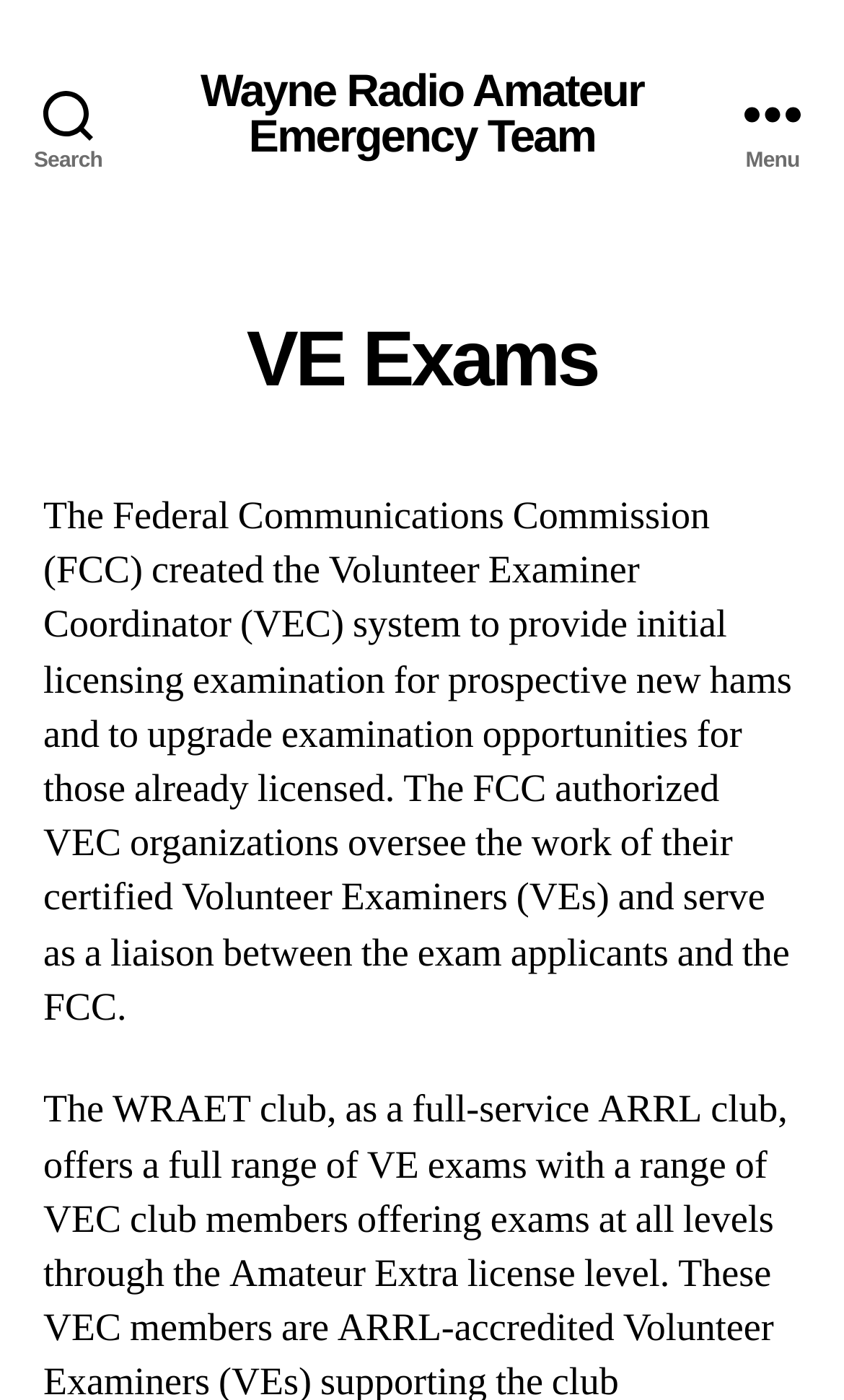Using the description: "Wayne Radio Amateur Emergency Team", identify the bounding box of the corresponding UI element in the screenshot.

[0.154, 0.049, 0.846, 0.114]